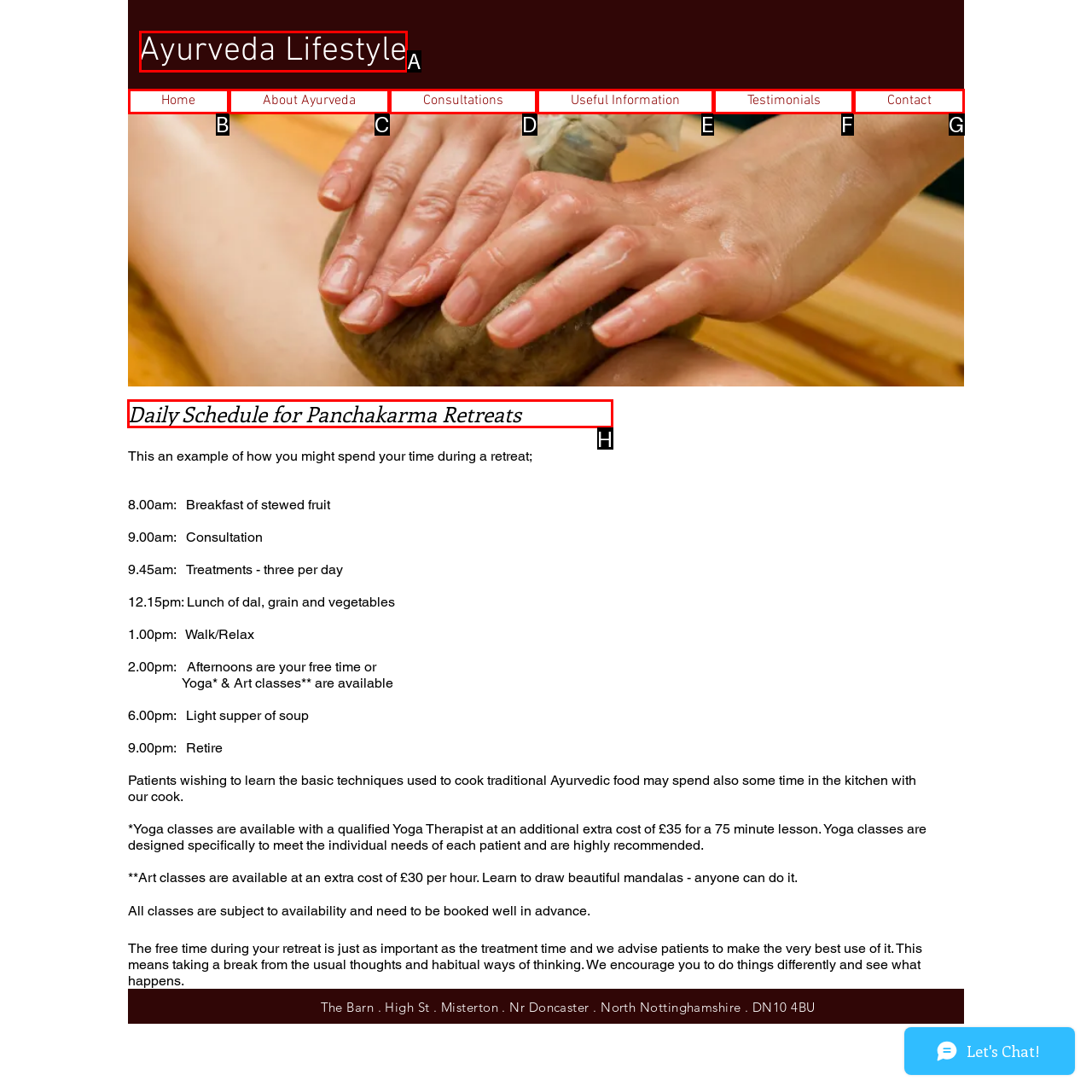Which HTML element should be clicked to fulfill the following task: Read the 'Daily Schedule for Panchakarma Retreats'?
Reply with the letter of the appropriate option from the choices given.

H